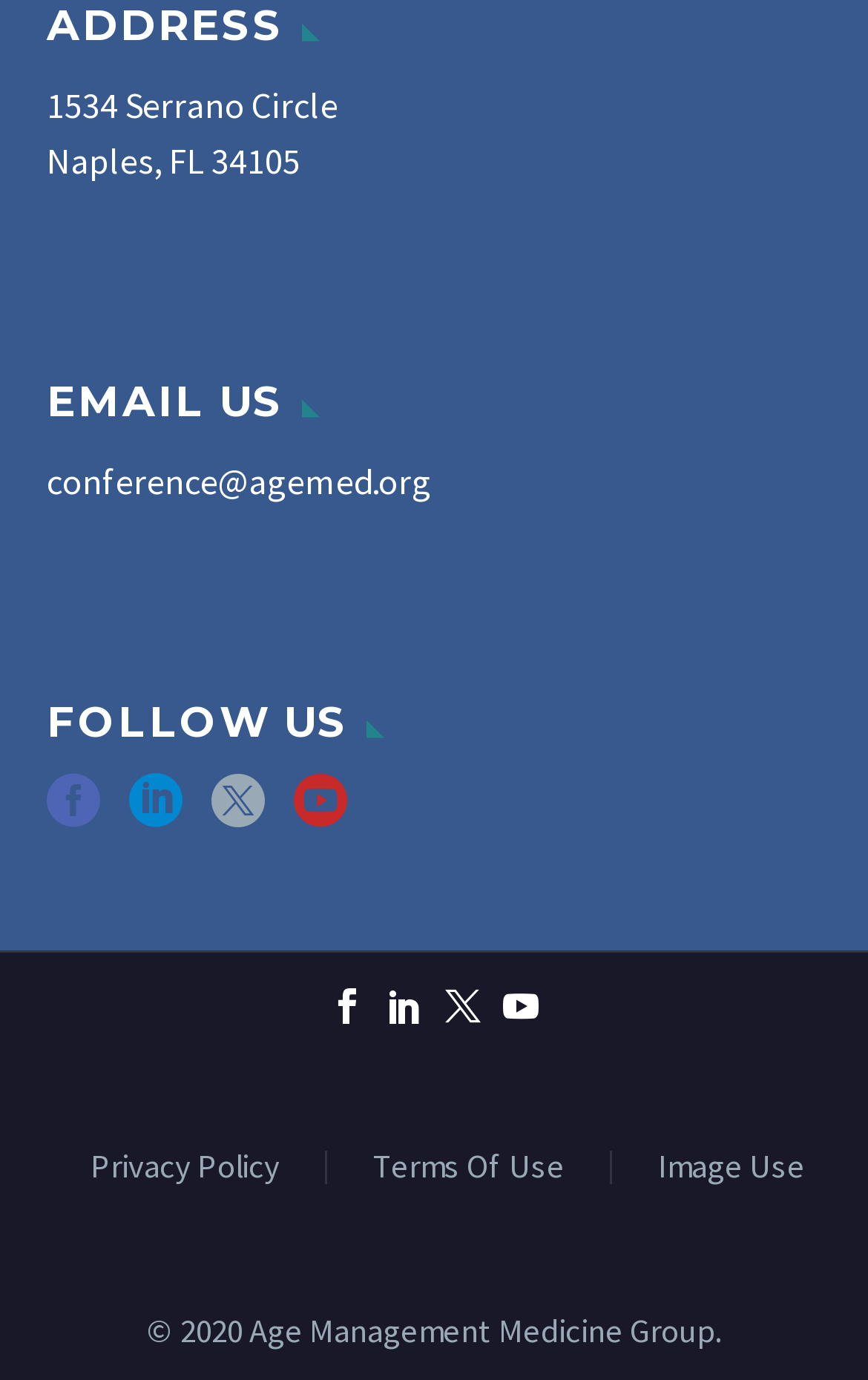Calculate the bounding box coordinates of the UI element given the description: "title="LinkedIn"".

[0.446, 0.717, 0.487, 0.743]